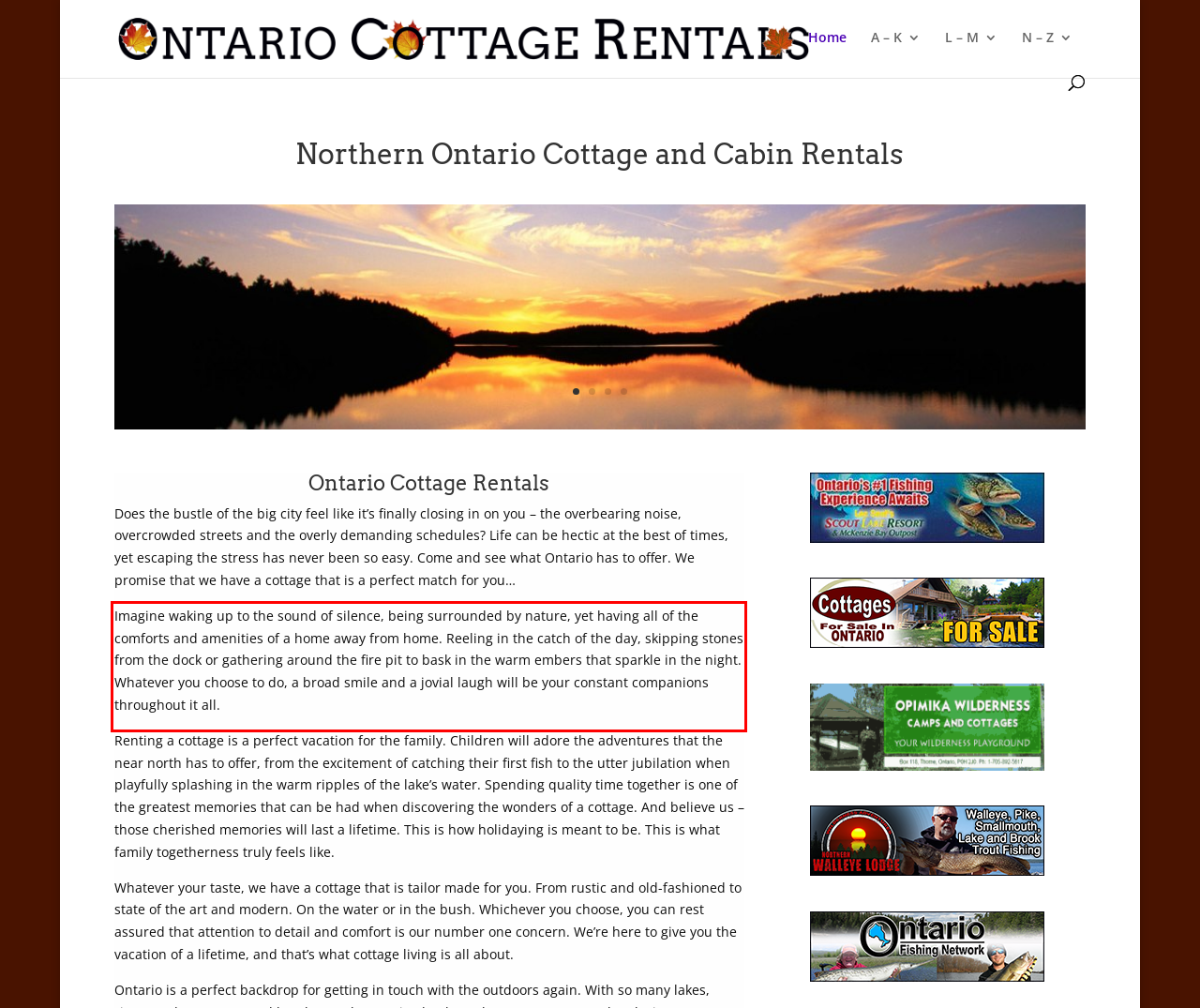Please examine the webpage screenshot containing a red bounding box and use OCR to recognize and output the text inside the red bounding box.

Imagine waking up to the sound of silence, being surrounded by nature, yet having all of the comforts and amenities of a home away from home. Reeling in the catch of the day, skipping stones from the dock or gathering around the fire pit to bask in the warm embers that sparkle in the night. Whatever you choose to do, a broad smile and a jovial laugh will be your constant companions throughout it all.